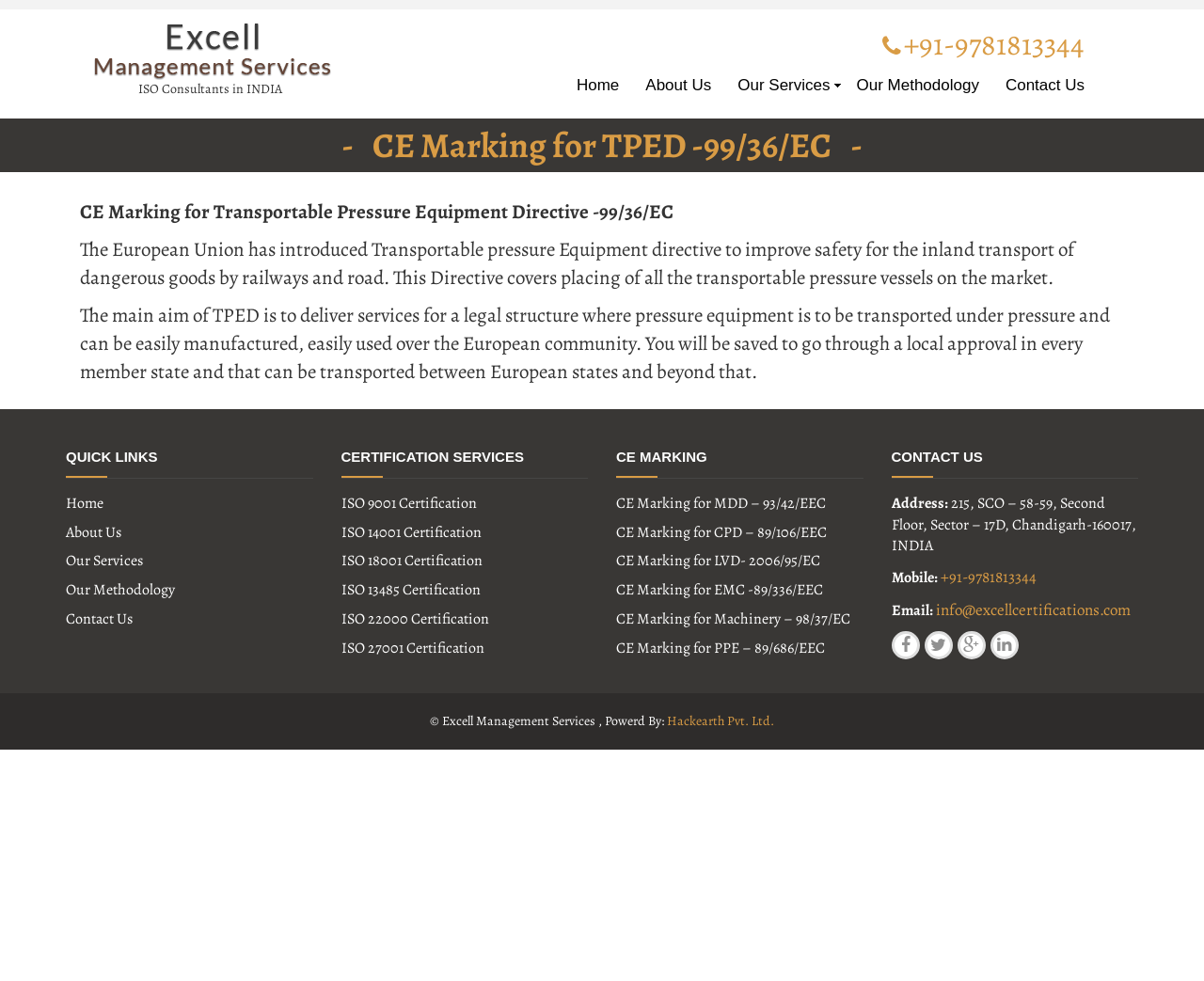What is the email address for contact?
Look at the image and respond with a single word or a short phrase.

info@excellcertifications.com